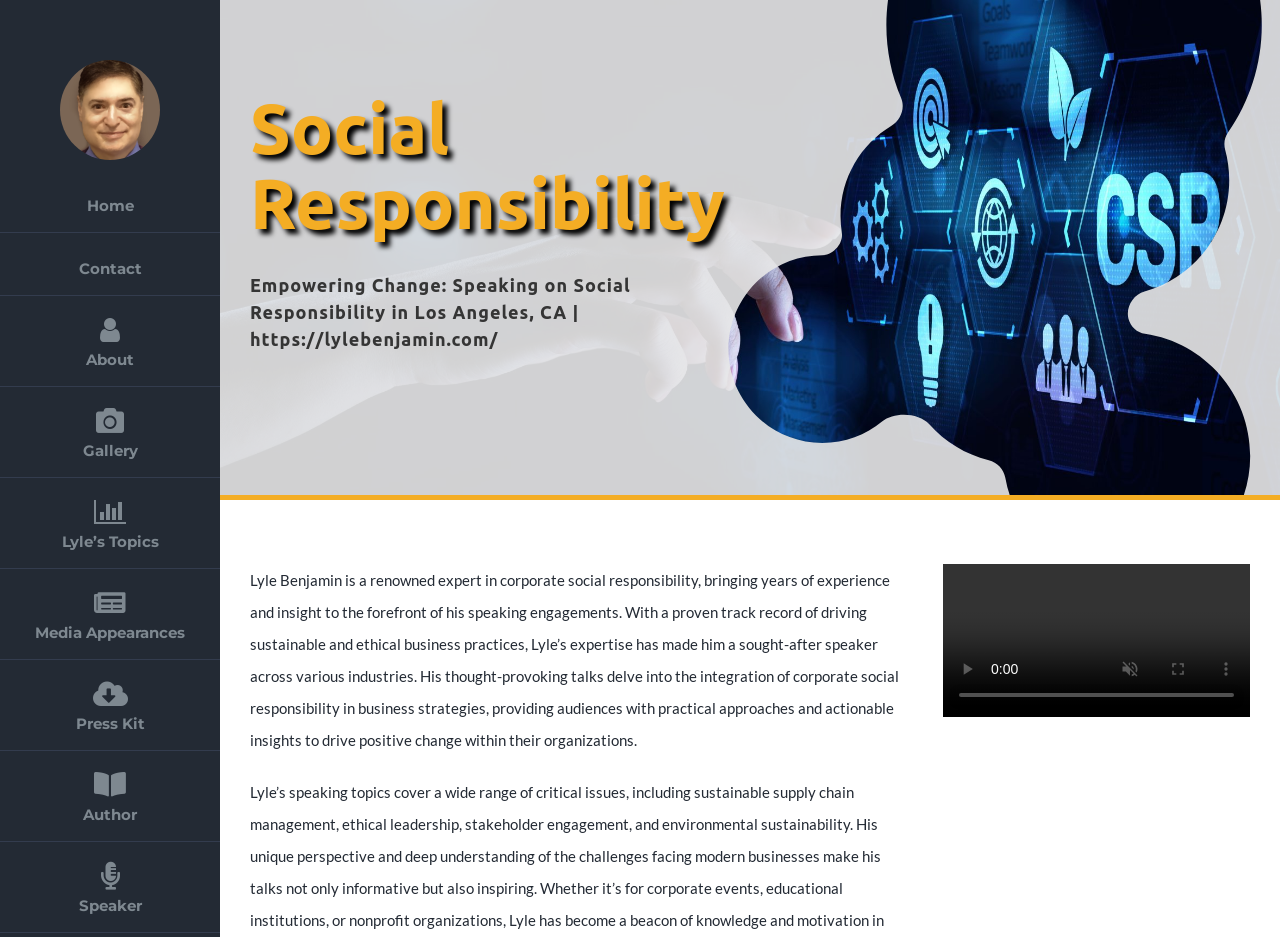Given the element description, predict the bounding box coordinates in the format (top-left x, top-left y, bottom-right x, bottom-right y), using floating point numbers between 0 and 1: About

[0.0, 0.316, 0.172, 0.413]